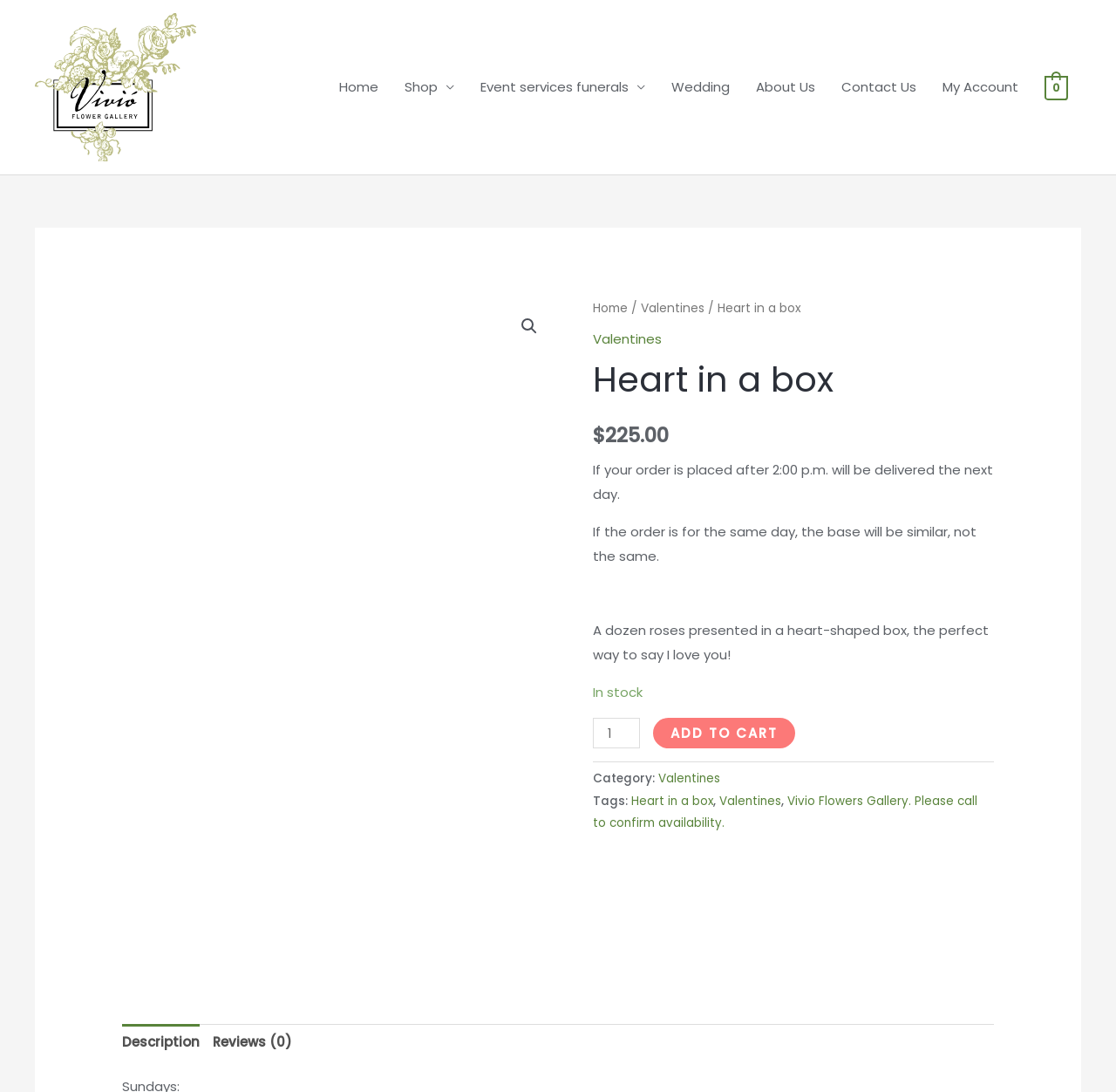What is the title or heading displayed on the webpage?

Heart in a box